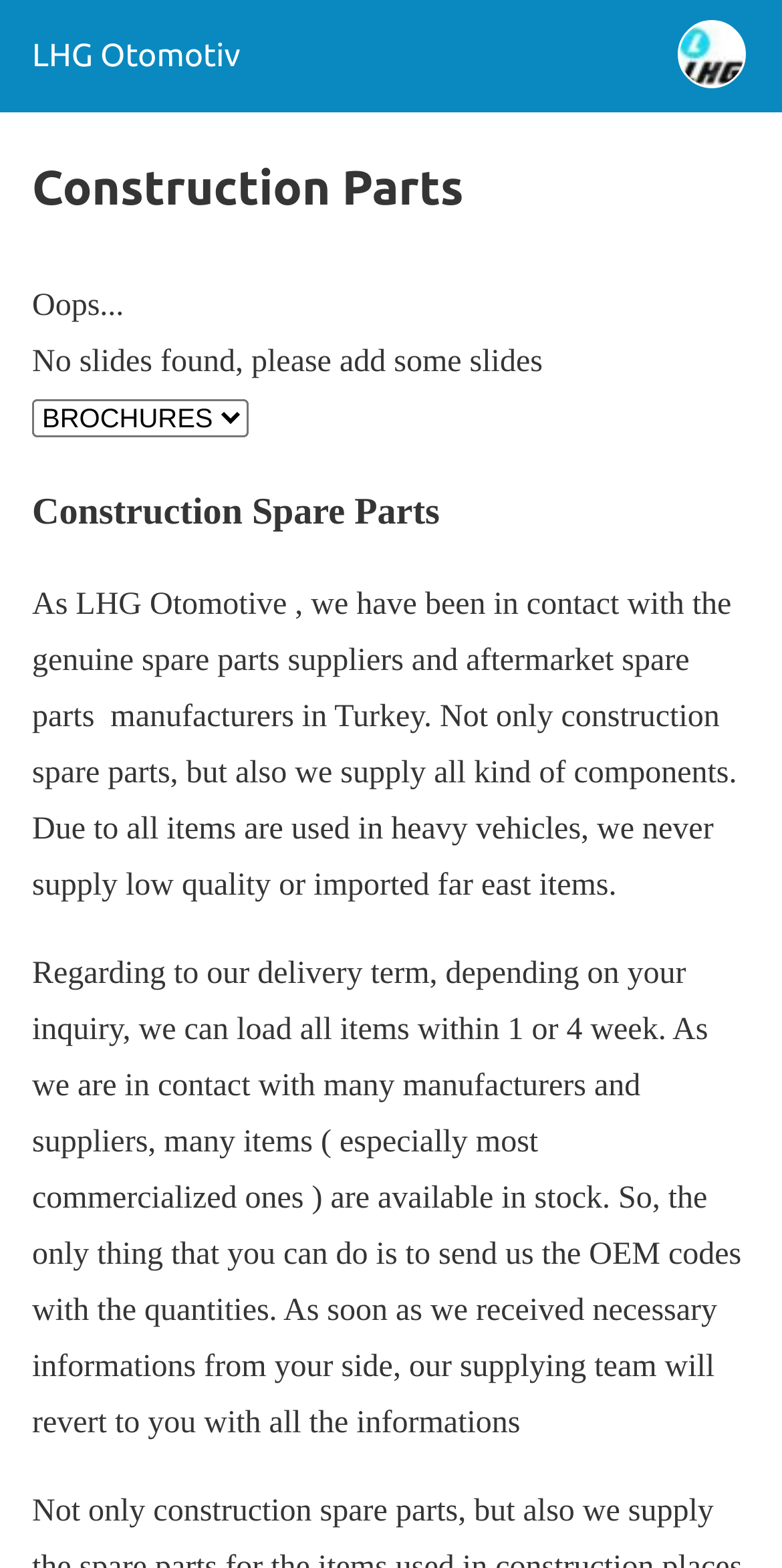Give an in-depth explanation of the webpage layout and content.

The webpage is about Construction Spare Parts by LHG Otomotiv. At the top left, there is a site icon link with an image, accompanied by a header that reads "Construction Parts". Below the header, there is a notification that says "Oops... No slides found, please add some slides". 

To the right of the notification, there is a combobox. Below the combobox, a heading "Construction Spare Parts" is displayed. Under this heading, there is a paragraph of text that explains LHG Otomotiv's experience in supplying genuine spare parts and components for heavy vehicles, emphasizing their commitment to quality. 

Further down, another paragraph provides information about their delivery terms, stating that they can load items within 1 or 4 weeks, and that many items are available in stock. The text invites users to send OEM codes with quantities to receive more information from the supplying team.